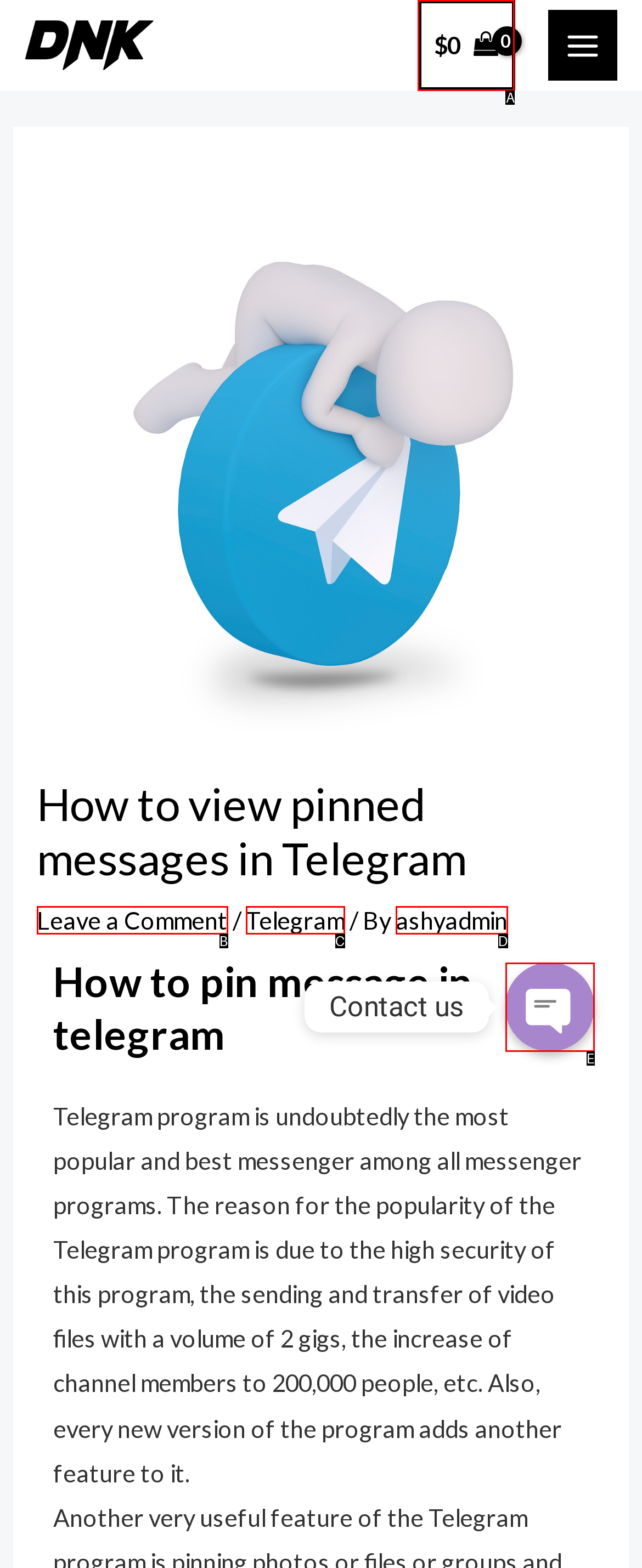Based on the element description: ashyadmin, choose the best matching option. Provide the letter of the option directly.

D